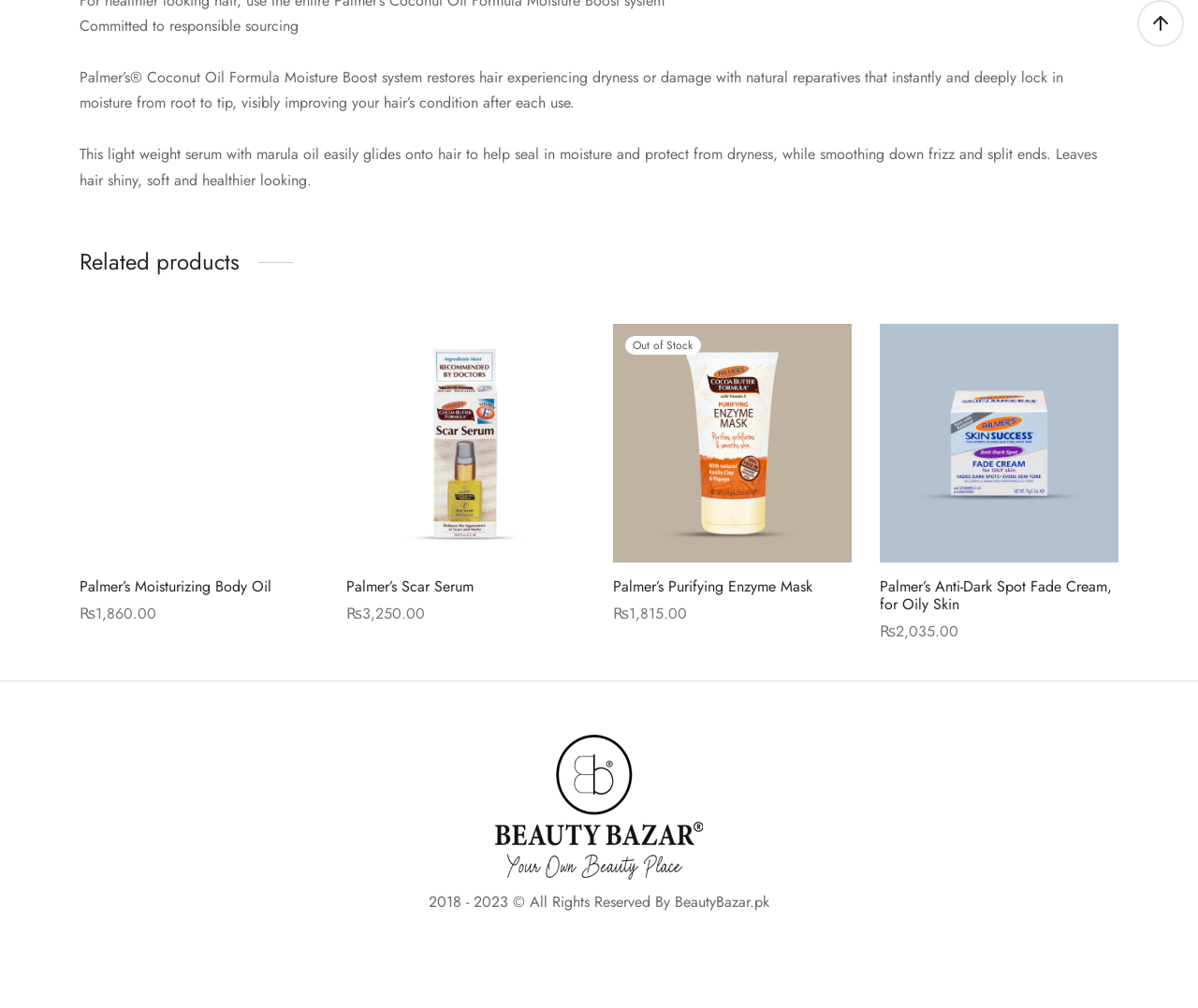Identify the bounding box for the UI element described as: "Palmer’s Moisturizing Body Oil". Ensure the coordinates are four float numbers between 0 and 1, formatted as [left, top, right, bottom].

[0.066, 0.571, 0.227, 0.592]